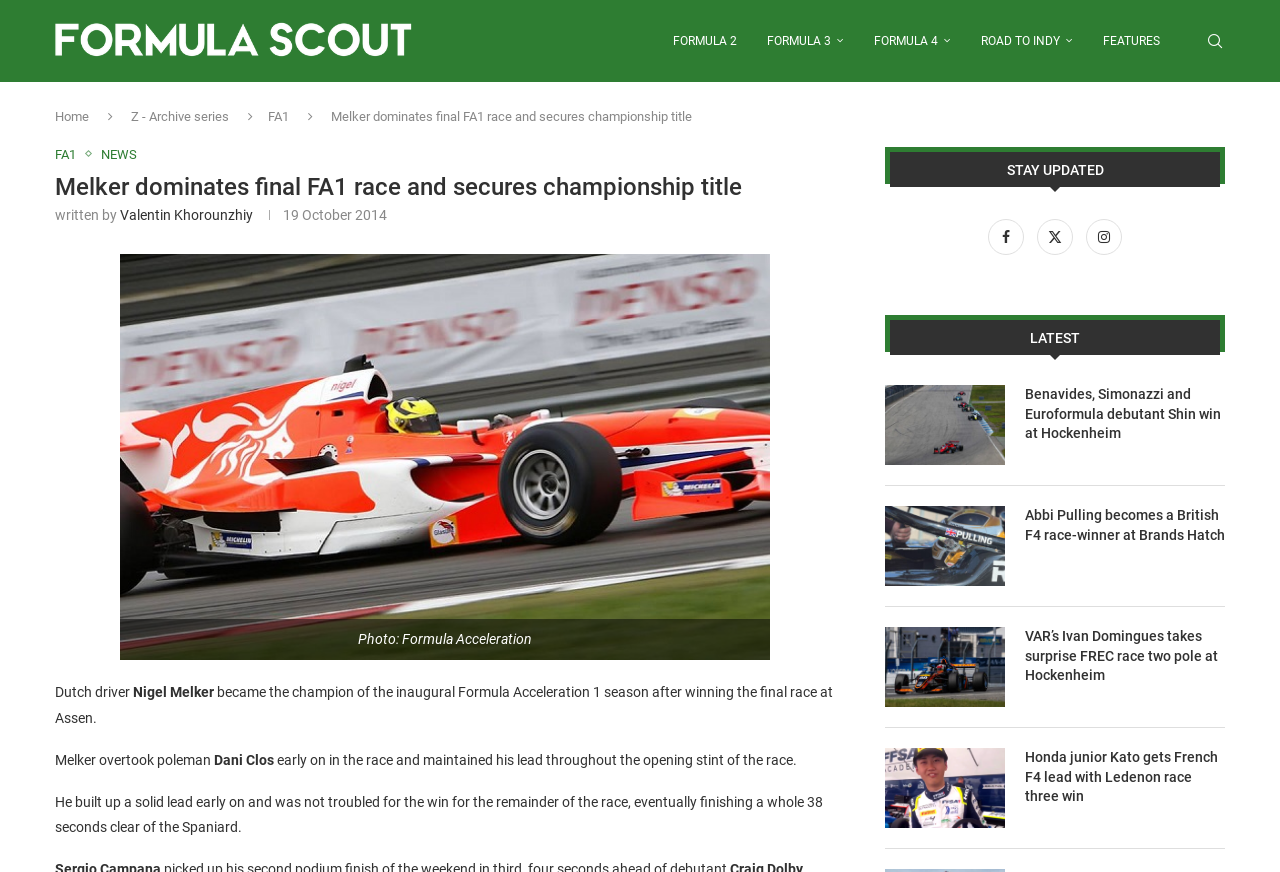Determine the bounding box coordinates of the element's region needed to click to follow the instruction: "Go to the Home page". Provide these coordinates as four float numbers between 0 and 1, formatted as [left, top, right, bottom].

[0.043, 0.125, 0.07, 0.142]